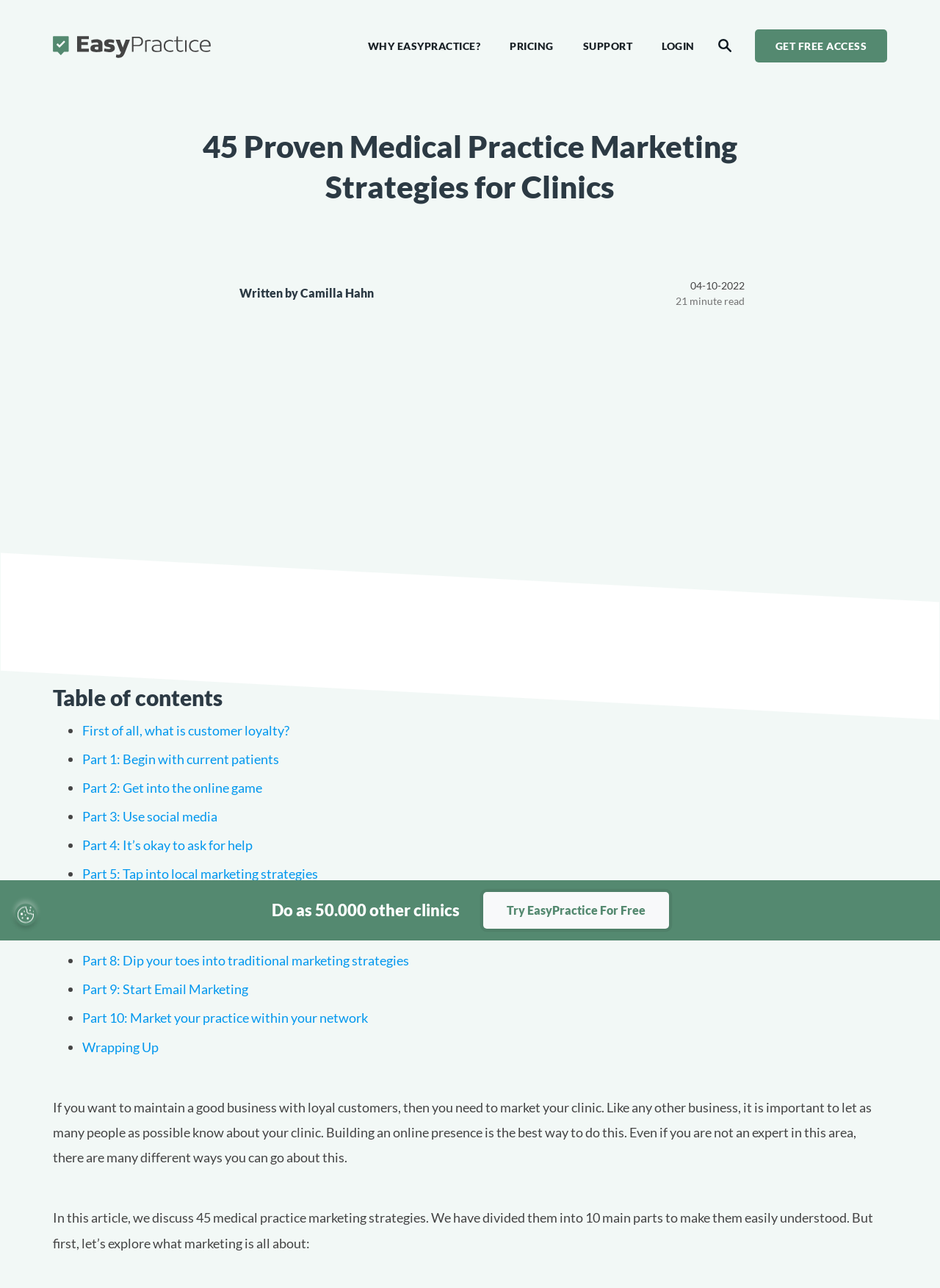What is the main topic of this article?
Provide a well-explained and detailed answer to the question.

Based on the webpage content, the main topic of this article is about marketing strategies for medical practices, as indicated by the heading '45 Proven Medical Practice Marketing Strategies for Clinics' and the subsequent discussion of various marketing strategies.